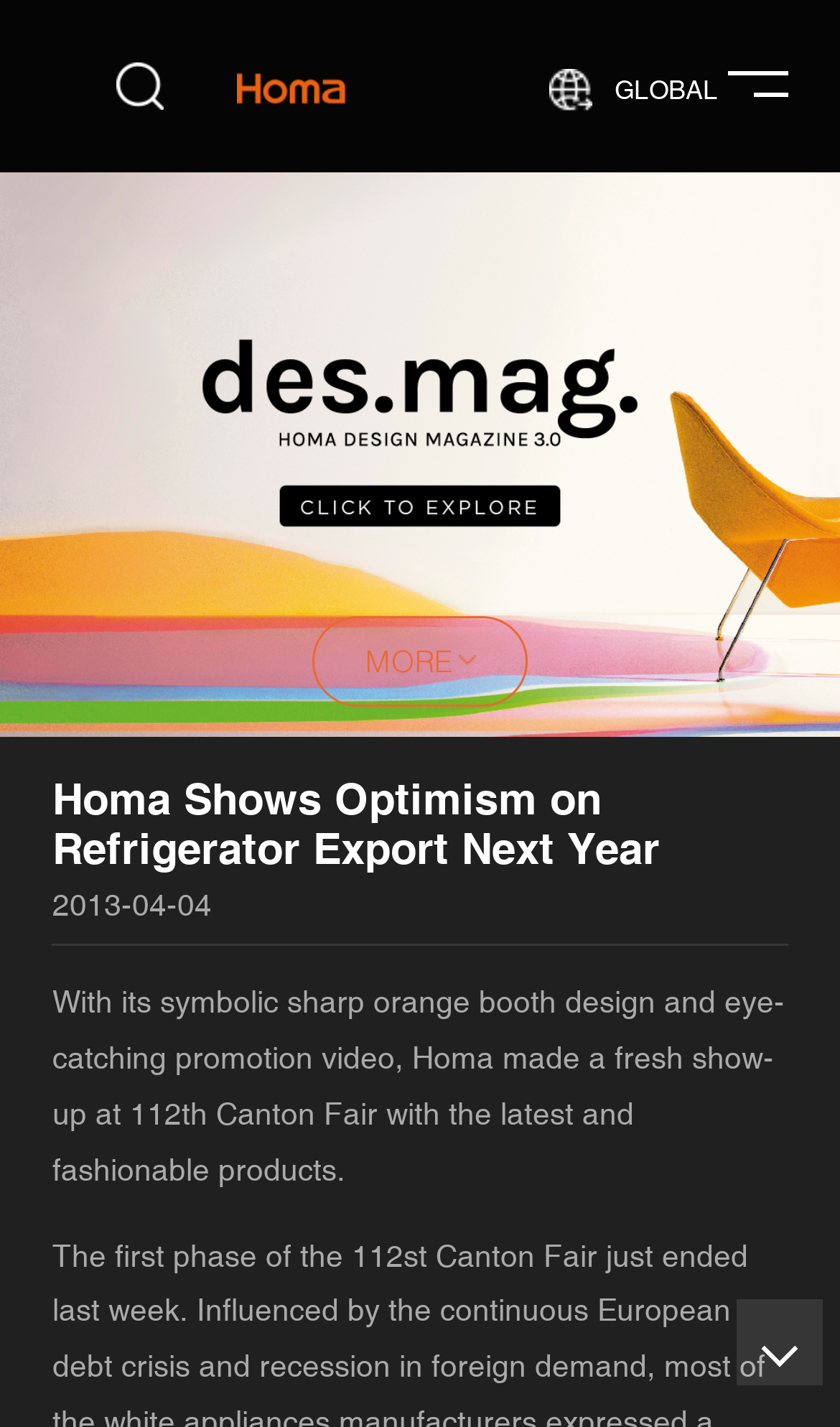Please specify the bounding box coordinates in the format (top-left x, top-left y, bottom-right x, bottom-right y), with all values as floating point numbers between 0 and 1. Identify the bounding box of the UI element described by: GLOBAL

[0.629, 0.048, 0.88, 0.079]